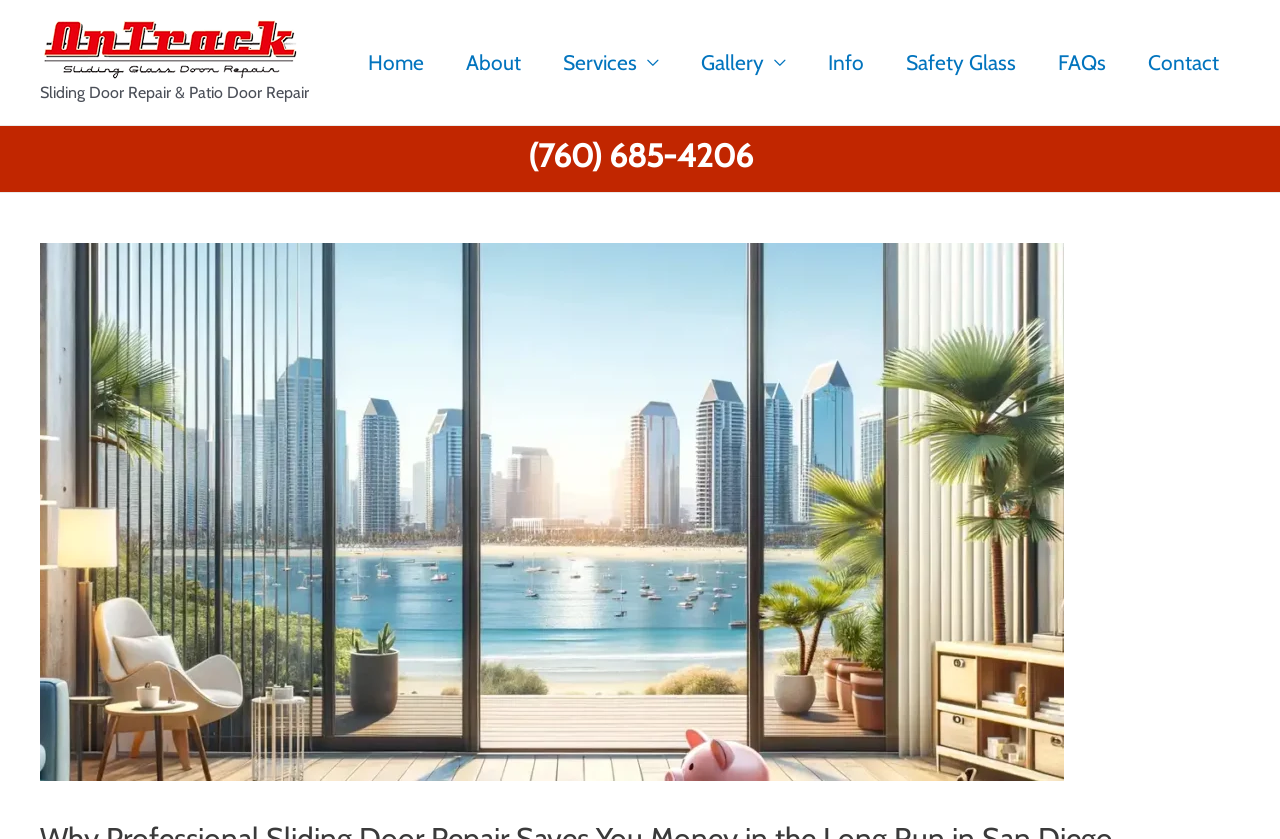Identify the bounding box coordinates for the element that needs to be clicked to fulfill this instruction: "Call the phone number for sliding door repair services". Provide the coordinates in the format of four float numbers between 0 and 1: [left, top, right, bottom].

[0.412, 0.162, 0.588, 0.209]